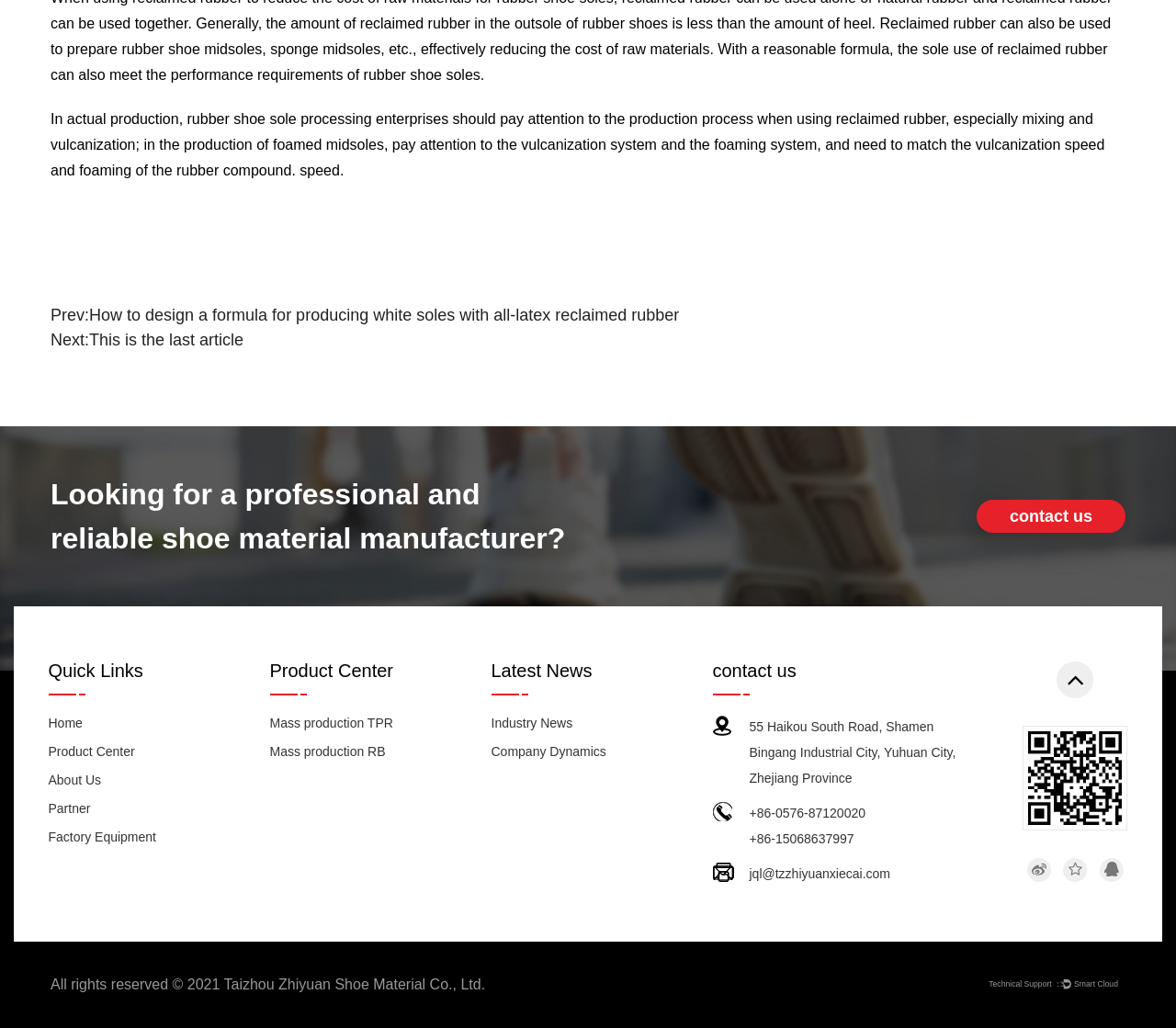What is the topic of the article?
Using the image, give a concise answer in the form of a single word or short phrase.

Rubber shoe sole processing